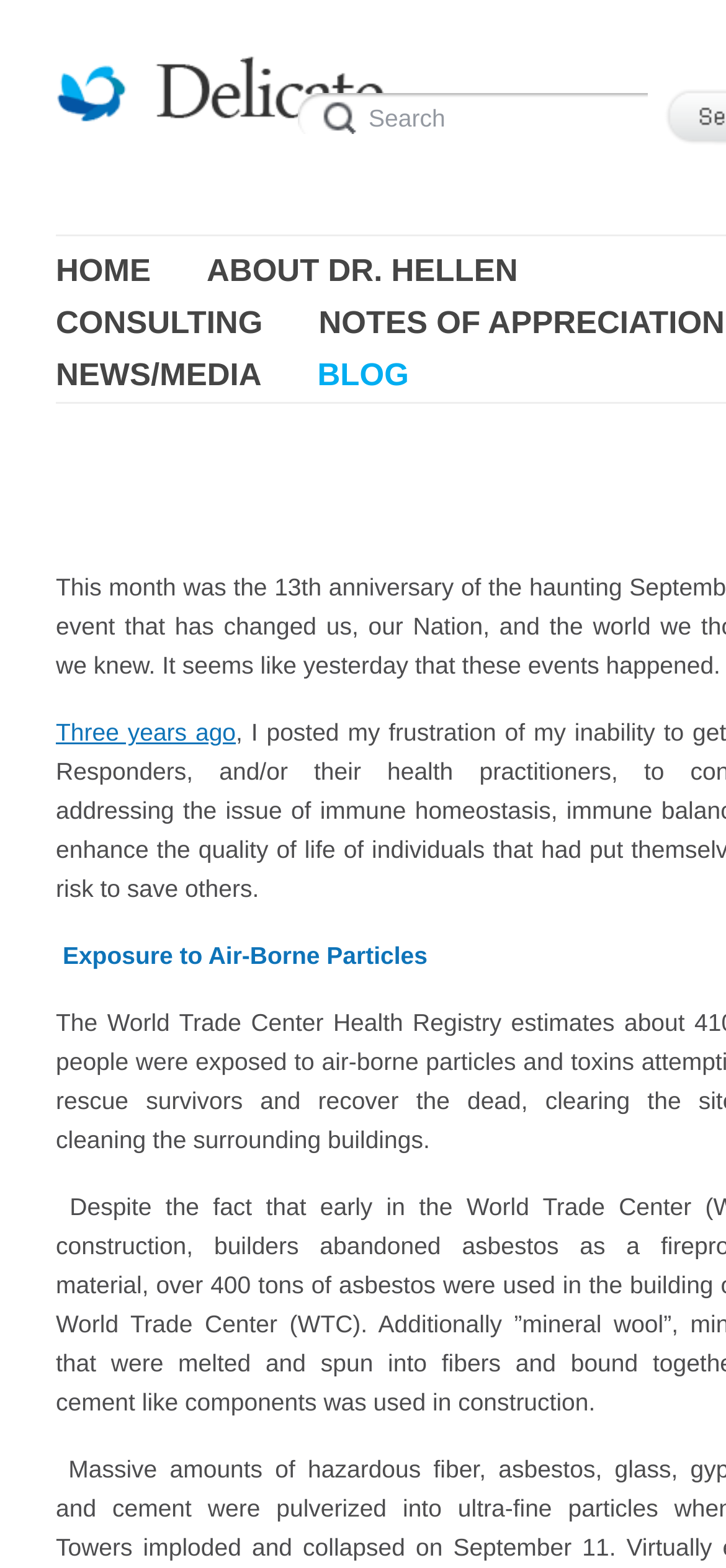How many links are in the top navigation menu?
Using the image, provide a concise answer in one word or a short phrase.

5